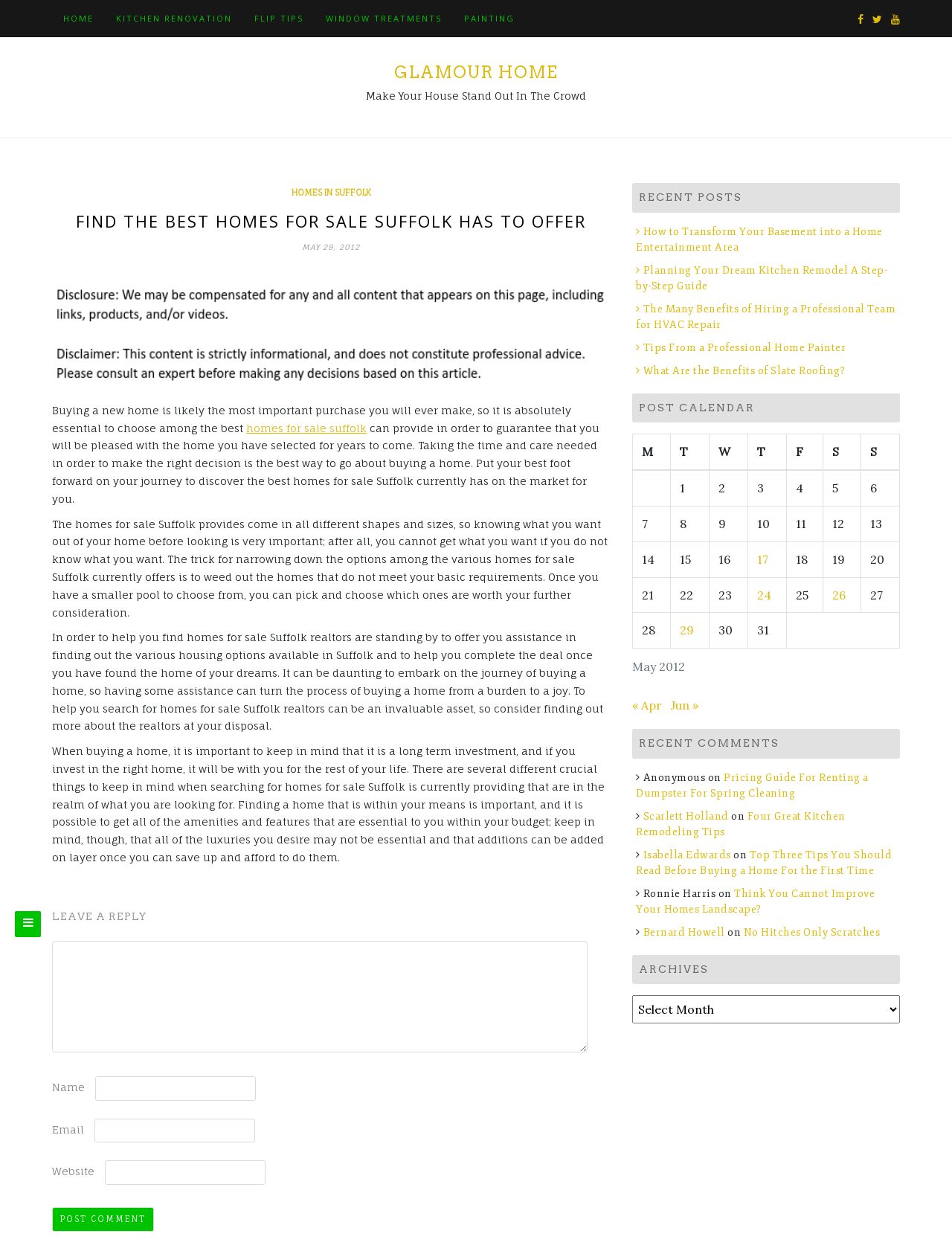Specify the bounding box coordinates of the element's area that should be clicked to execute the given instruction: "View recent posts". The coordinates should be four float numbers between 0 and 1, i.e., [left, top, right, bottom].

[0.664, 0.146, 0.945, 0.17]